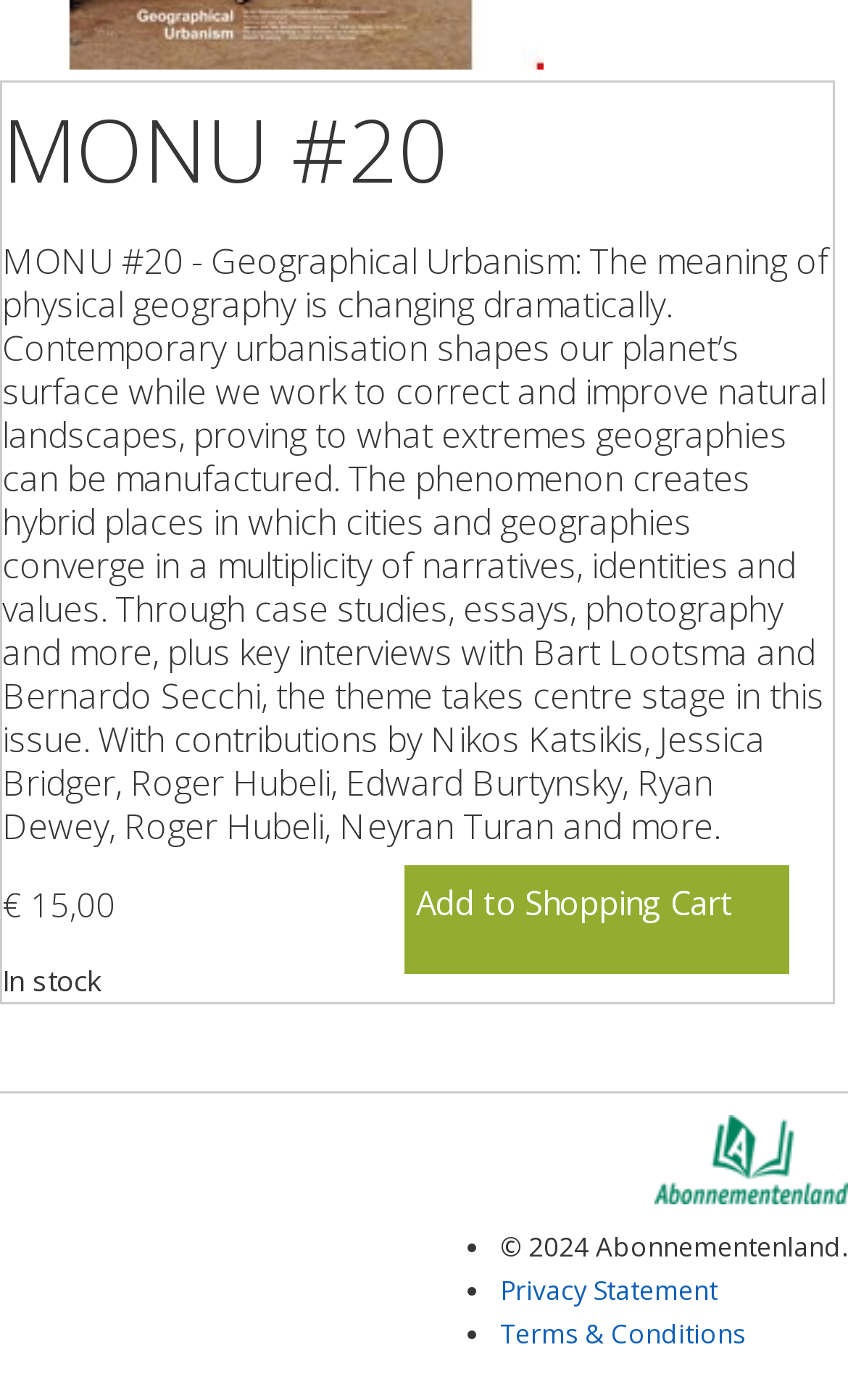Please use the details from the image to answer the following question comprehensively:
What is the copyright year of the website?

The StaticText element with the text '© 2024 Abonnementenland.' indicates that the copyright year of the website is 2024.